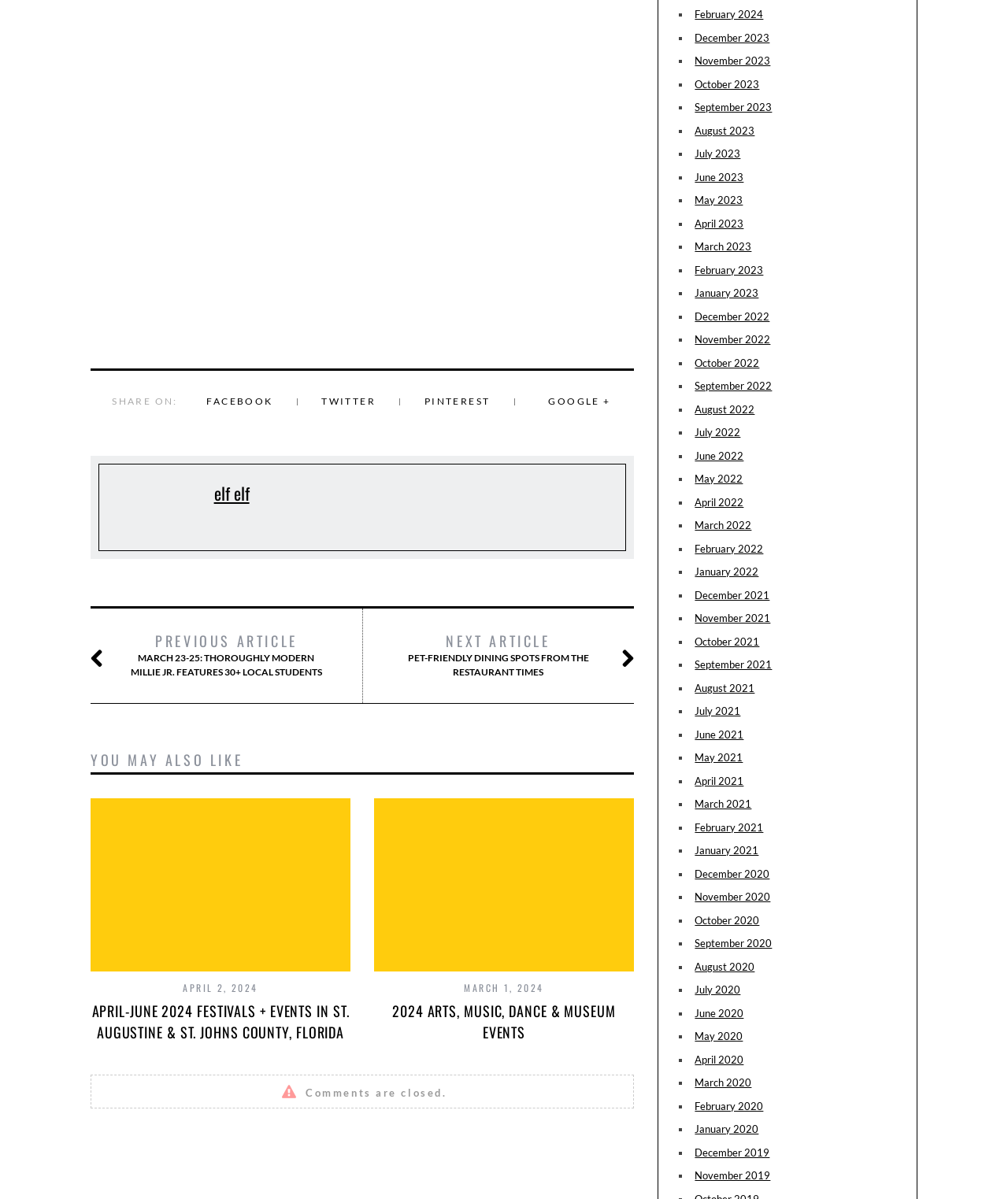Locate the coordinates of the bounding box for the clickable region that fulfills this instruction: "Read elf elf article".

[0.212, 0.401, 0.247, 0.422]